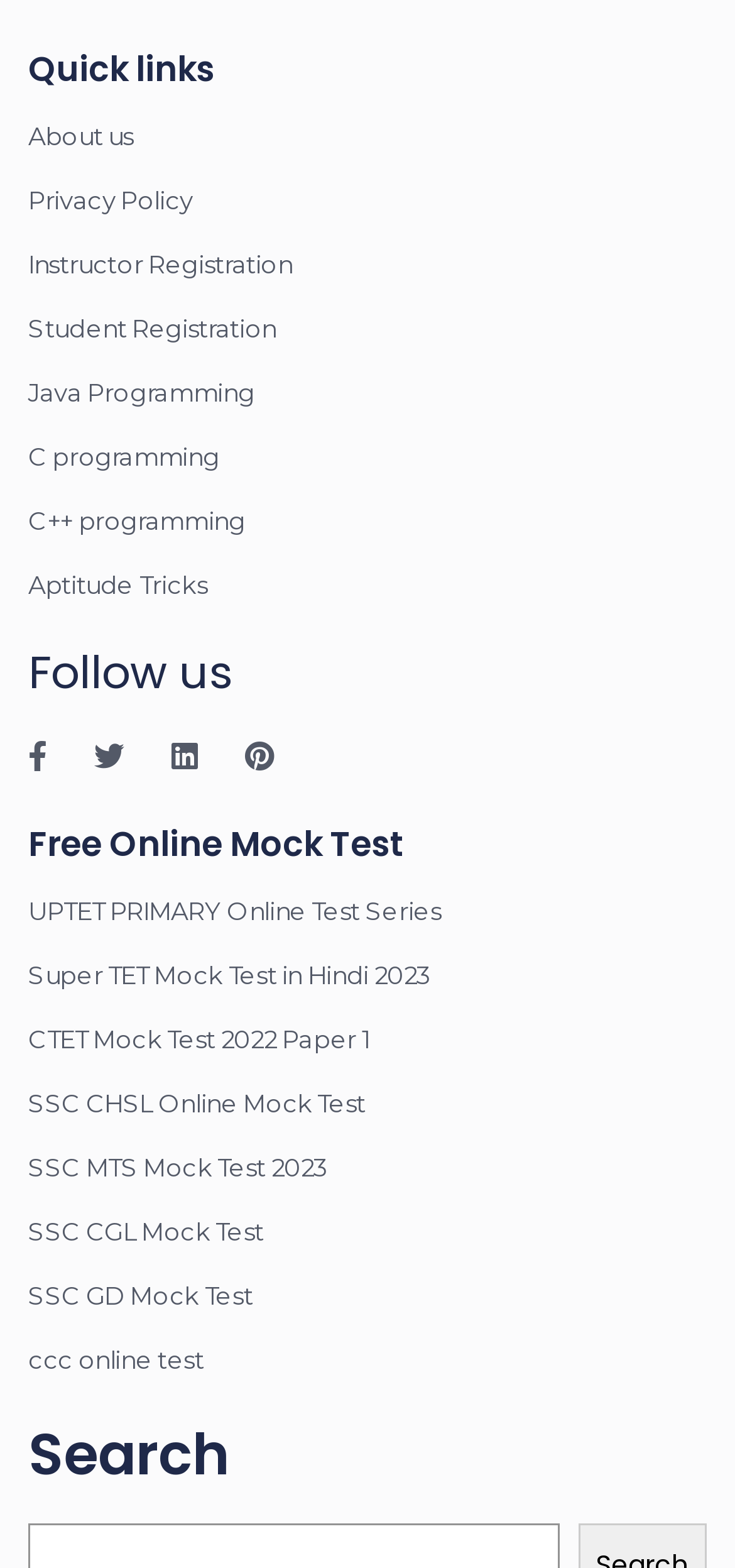Please locate the bounding box coordinates of the element that should be clicked to complete the given instruction: "Take the UPTET PRIMARY Online Test Series".

[0.038, 0.571, 0.6, 0.59]